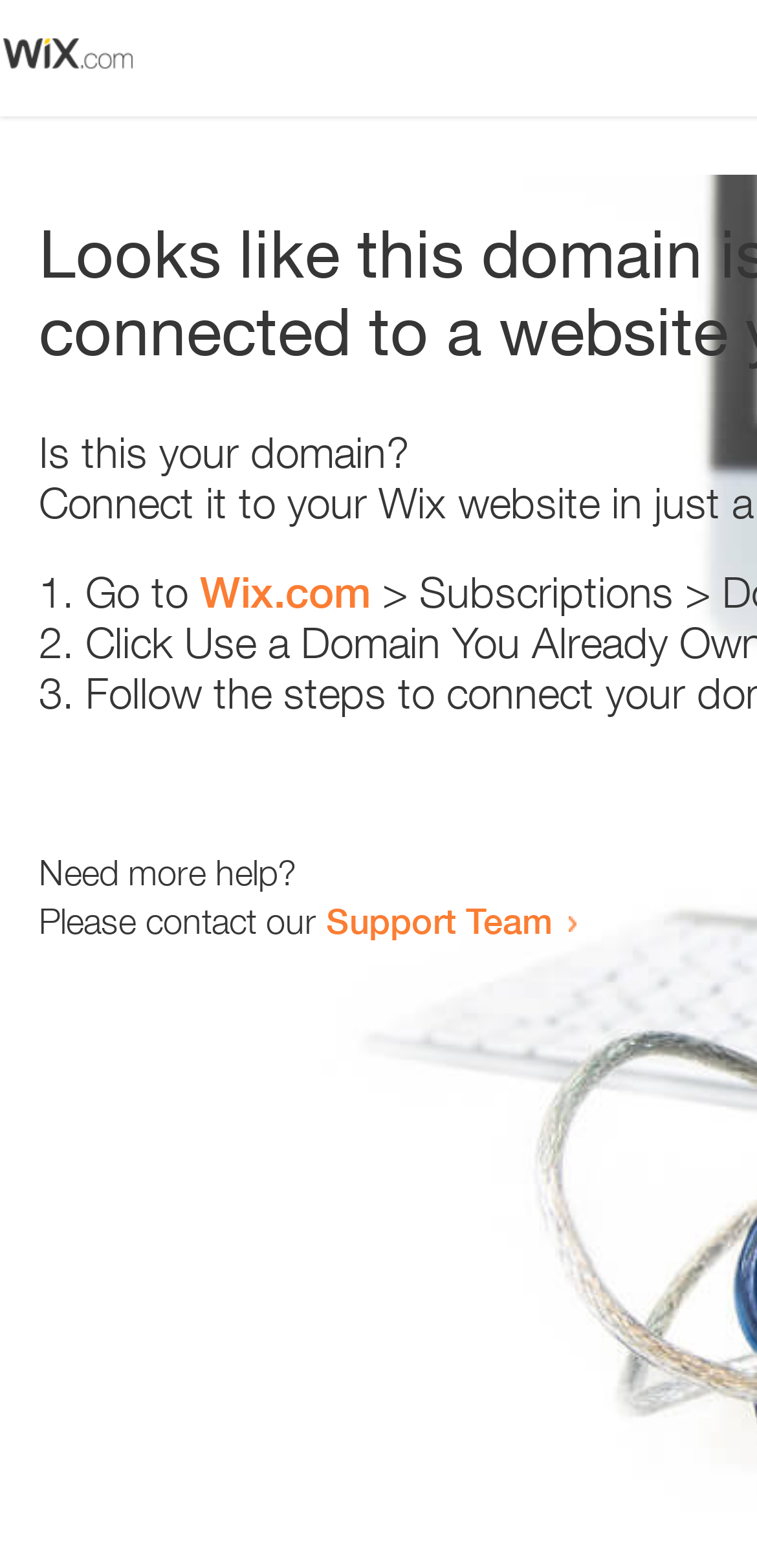Examine the image and give a thorough answer to the following question:
What is the website suggested to visit?

The webpage suggests visiting 'Wix.com' as a possible solution to the issue, as indicated by the link provided.